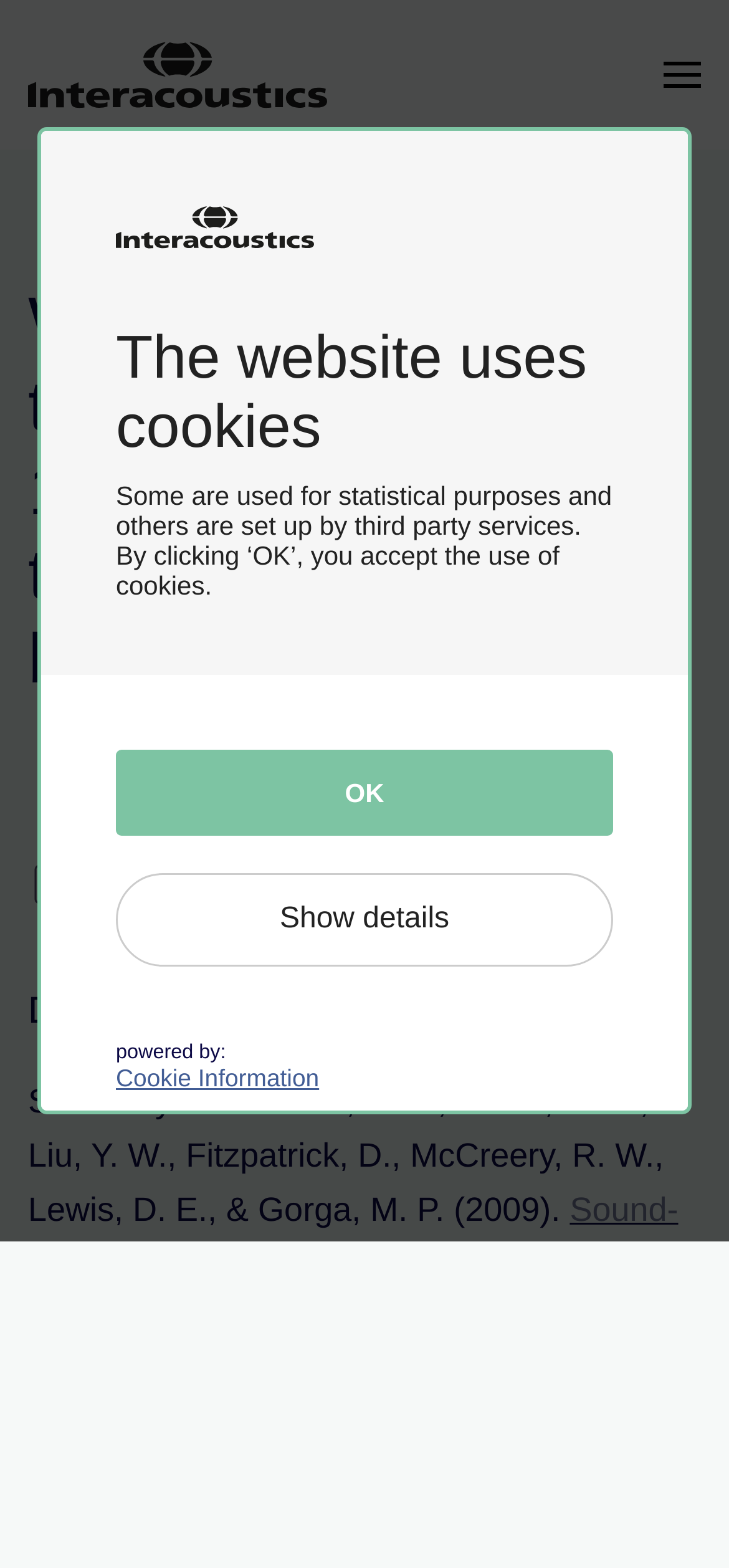What is the duration mentioned?
Using the information presented in the image, please offer a detailed response to the question.

The duration can be found in the static text '10 mins' which is part of the study information, likely referring to the duration of a reading or test.